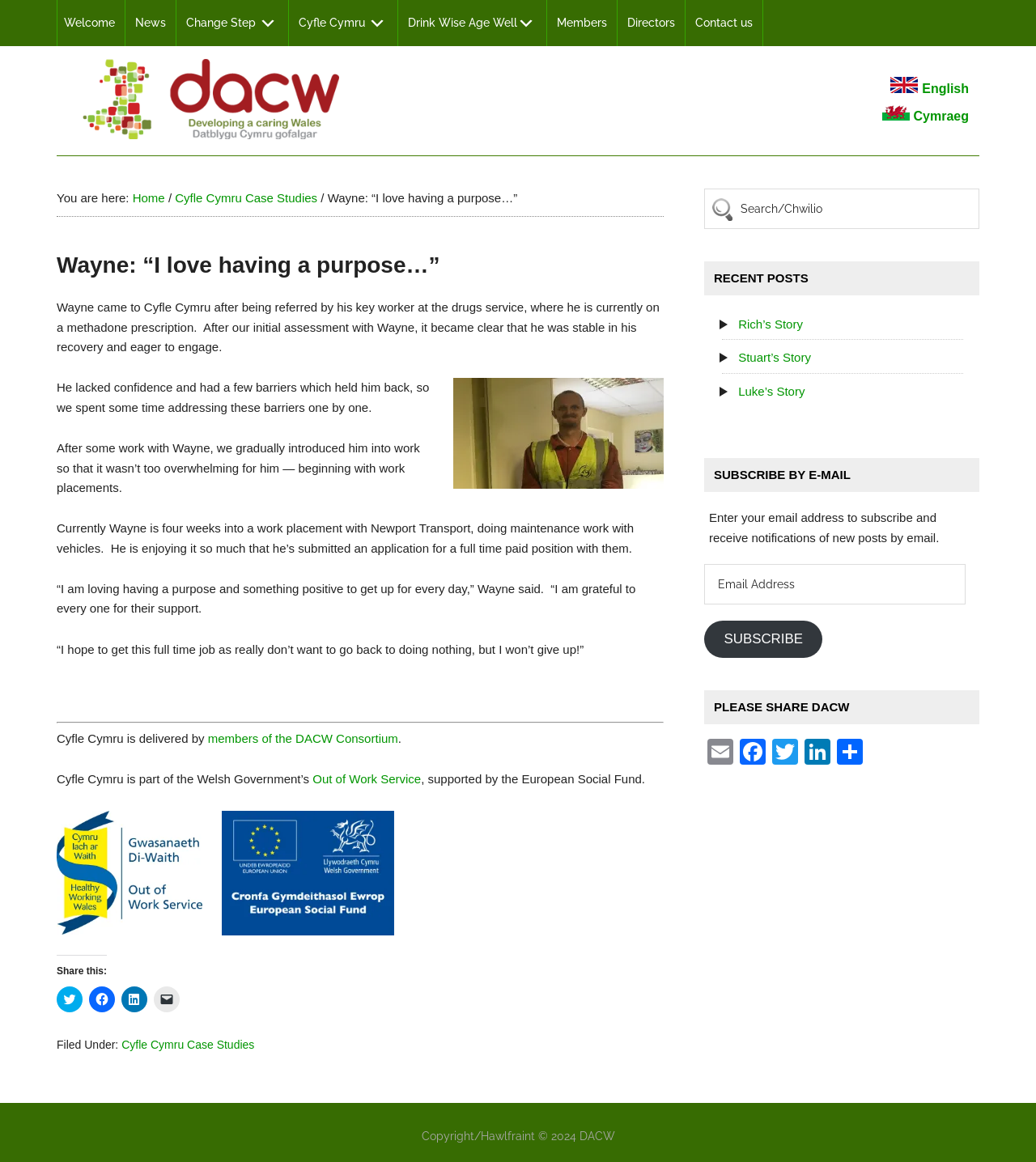What is the main heading of this webpage? Please extract and provide it.

Wayne: “I love having a purpose…”